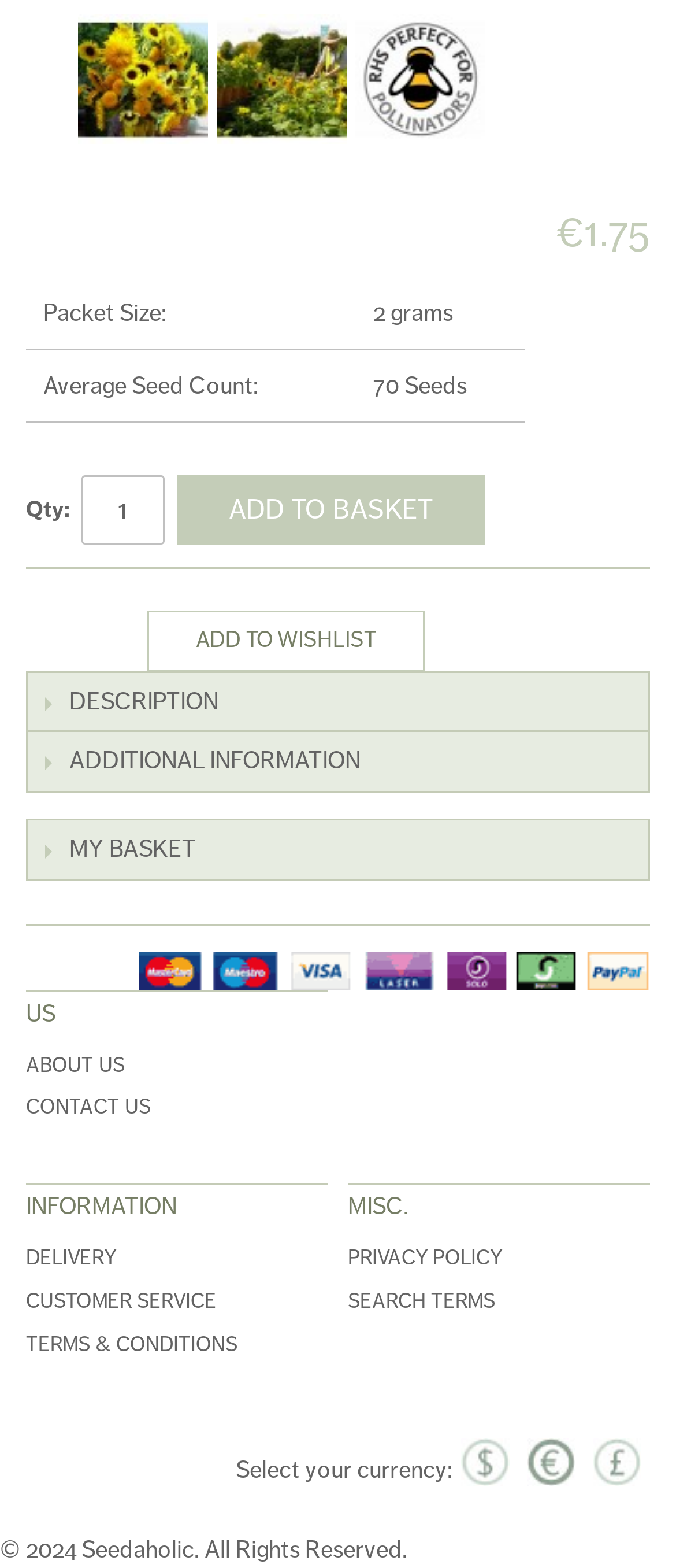What is the average seed count of the Helianthus 'Cut Flower Mixture'?
Using the image as a reference, give an elaborate response to the question.

The average seed count of the Helianthus 'Cut Flower Mixture' can be found in the table element, specifically in the gridcell with the text '70 Seeds' located below the product description.